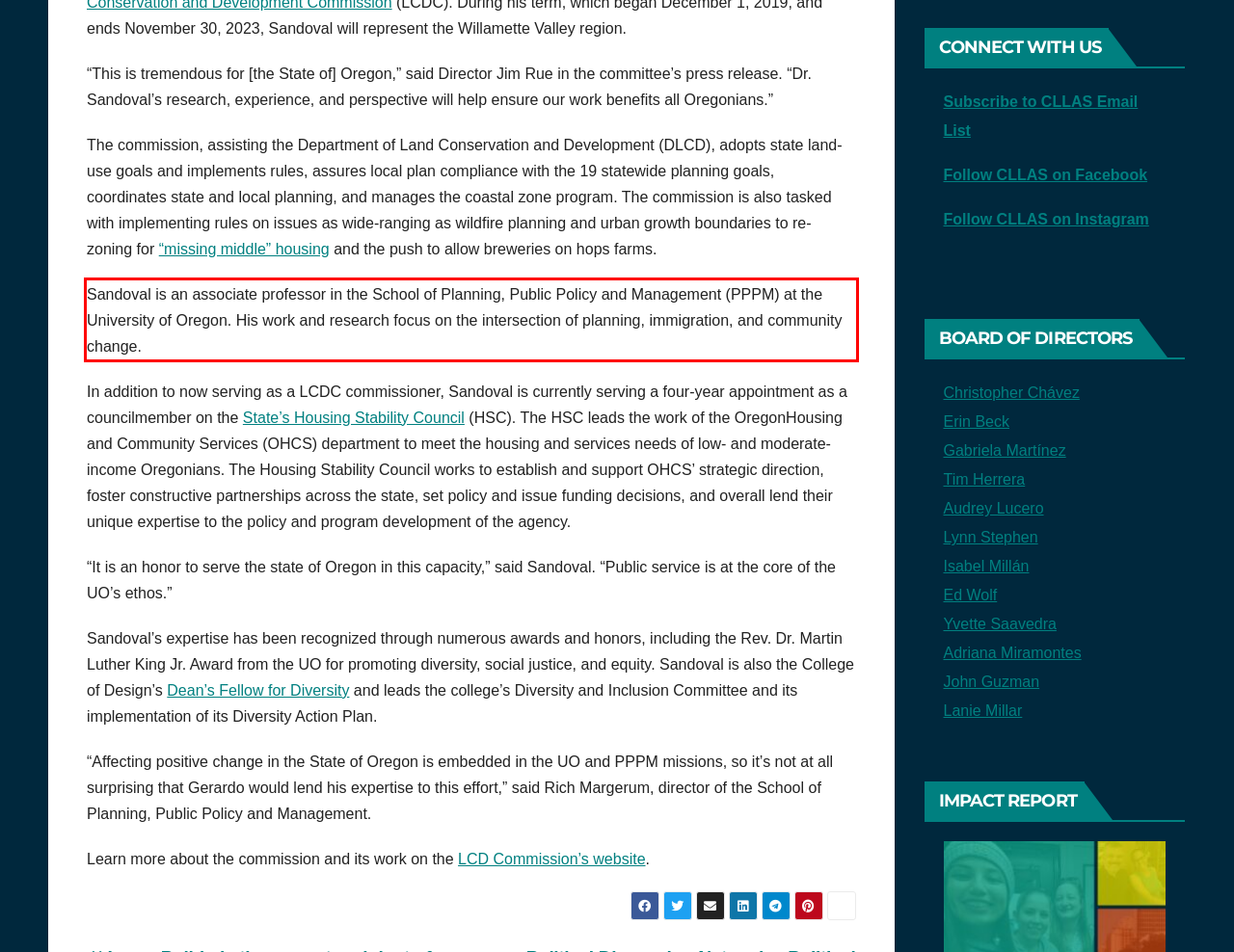In the screenshot of the webpage, find the red bounding box and perform OCR to obtain the text content restricted within this red bounding box.

Sandoval is an associate professor in the School of Planning, Public Policy and Management (PPPM) at the University of Oregon. His work and research focus on the intersection of planning, immigration, and community change.